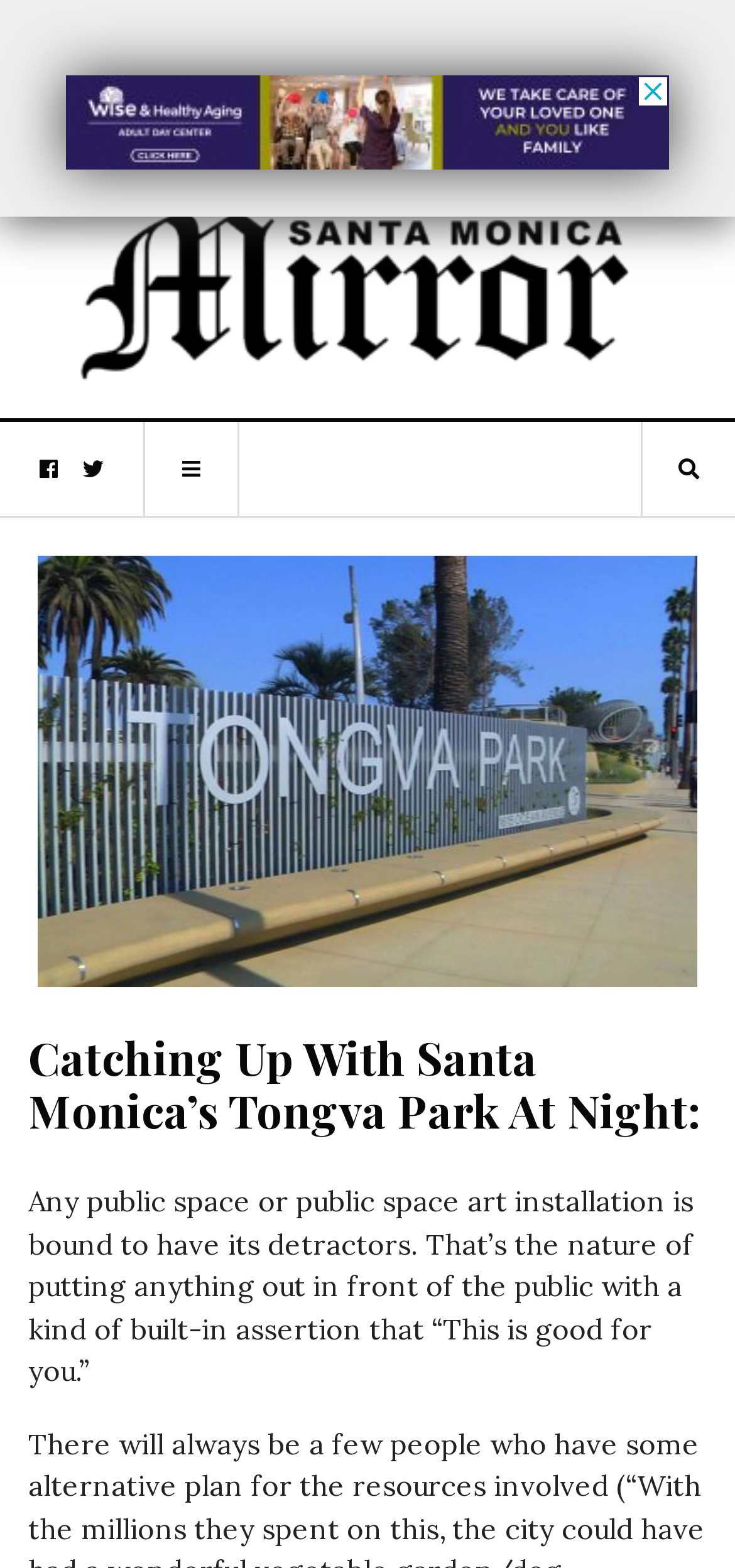Please answer the following query using a single word or phrase: 
What is the frequency of Tongva Park's operation?

Seven days a week